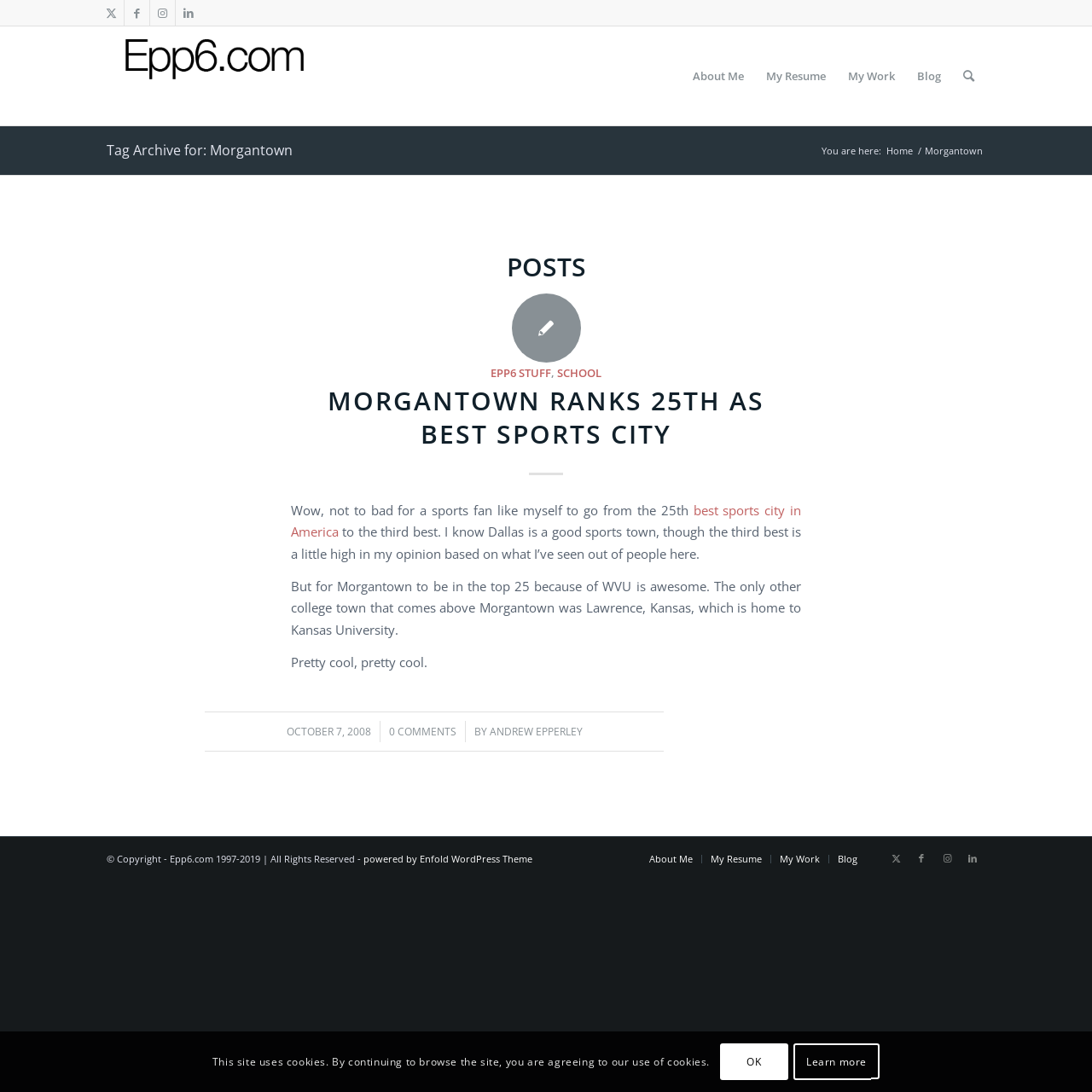Please provide the bounding box coordinates in the format (top-left x, top-left y, bottom-right x, bottom-right y). Remember, all values are floating point numbers between 0 and 1. What is the bounding box coordinate of the region described as: powered by Enfold WordPress Theme

[0.333, 0.781, 0.488, 0.792]